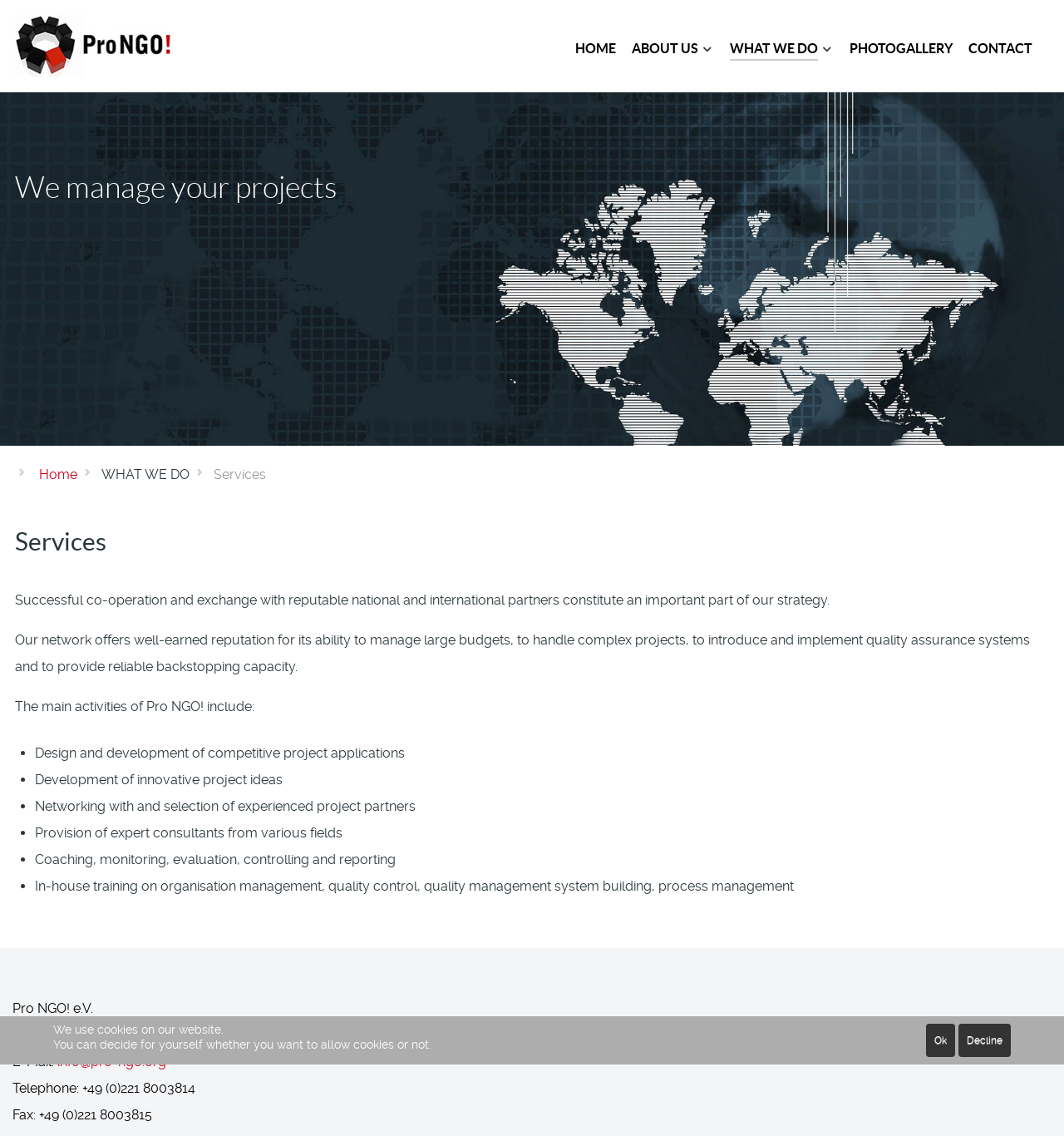Identify the bounding box coordinates of the region I need to click to complete this instruction: "Click the HOME link".

[0.54, 0.033, 0.579, 0.055]